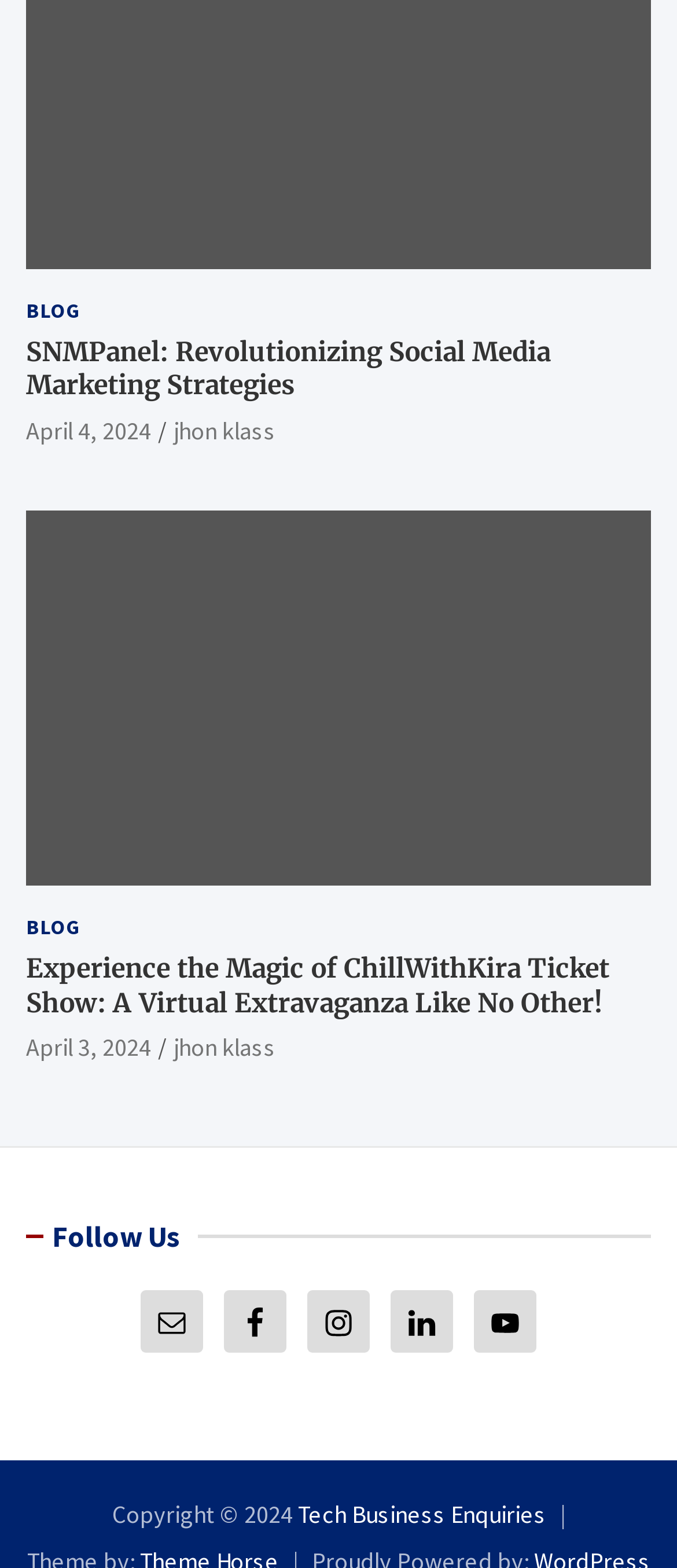Pinpoint the bounding box coordinates of the element that must be clicked to accomplish the following instruction: "Click on the 'BLOG' link". The coordinates should be in the format of four float numbers between 0 and 1, i.e., [left, top, right, bottom].

[0.038, 0.187, 0.121, 0.208]